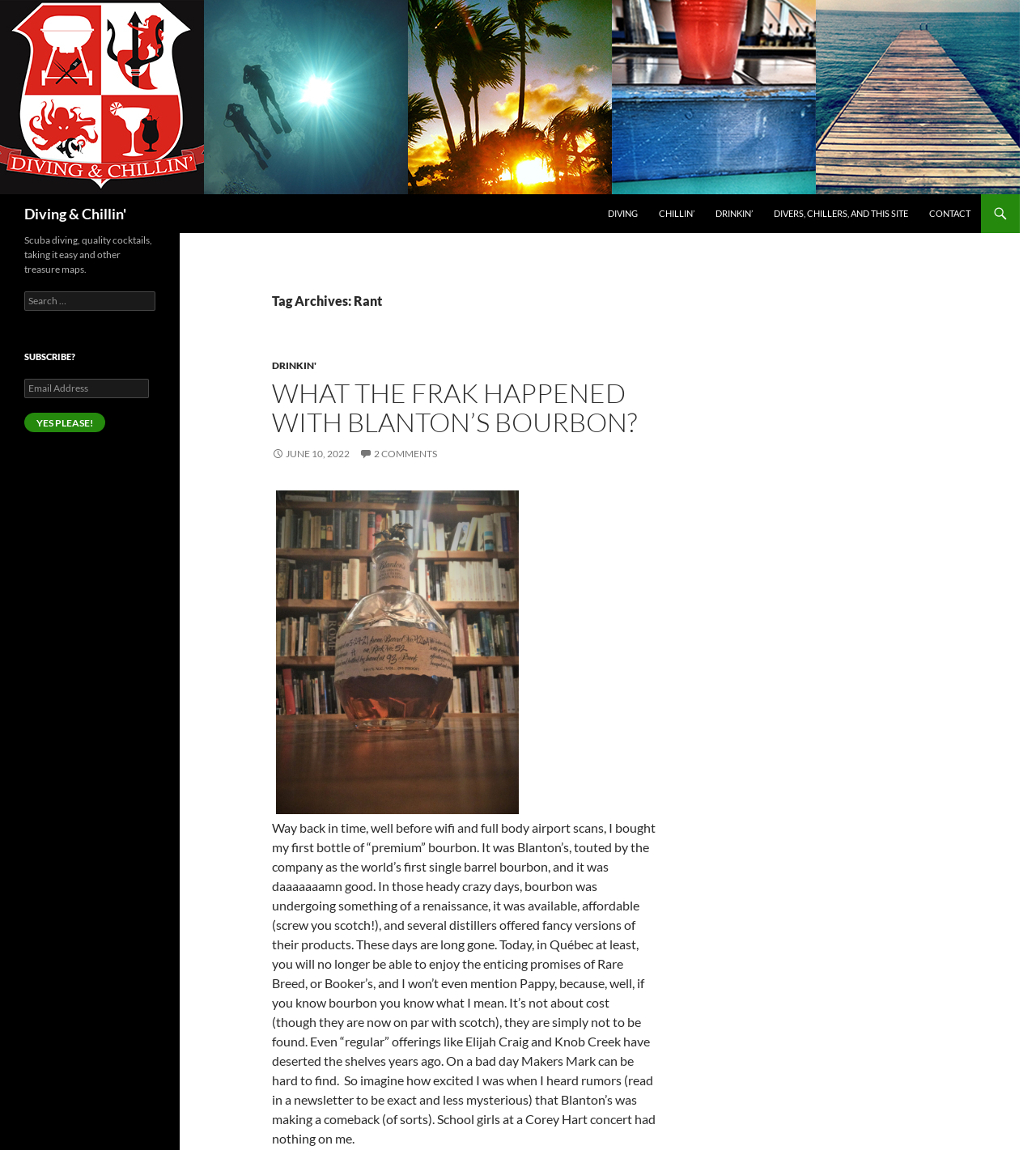Explain the webpage's layout and main content in detail.

The webpage is a blog or personal website focused on diving, chilling, and ranting. At the top, there is a logo or image with the text "Diving & Chillin'" and a heading with the same text. Below the logo, there is a search bar and a link to skip to the content.

The main content area is divided into two sections. On the left, there is a menu with links to different categories, including "DIVING", "CHILLIN’", "DRINKIN’", and "CONTACT". On the right, there is a header with the title "Tag Archives: Rant" and a subheading "WHAT THE FRAK HAPPENED WITH BLANTON’S BOURBON?".

Below the header, there is a long article or rant about bourbon, specifically Blanton's bourbon. The article is divided into paragraphs and includes links to other related articles. There are also links to comments and a timestamp for when the article was posted.

At the bottom of the page, there is a section with a heading "Scuba diving, quality cocktails, taking it easy and other treasure maps." Below this heading, there is a search bar and a subscription form where users can enter their email address to subscribe to the website.

Throughout the page, there are several images, including the logo and possibly other graphics or icons. The overall layout is organized, with clear headings and concise text, making it easy to navigate and read.